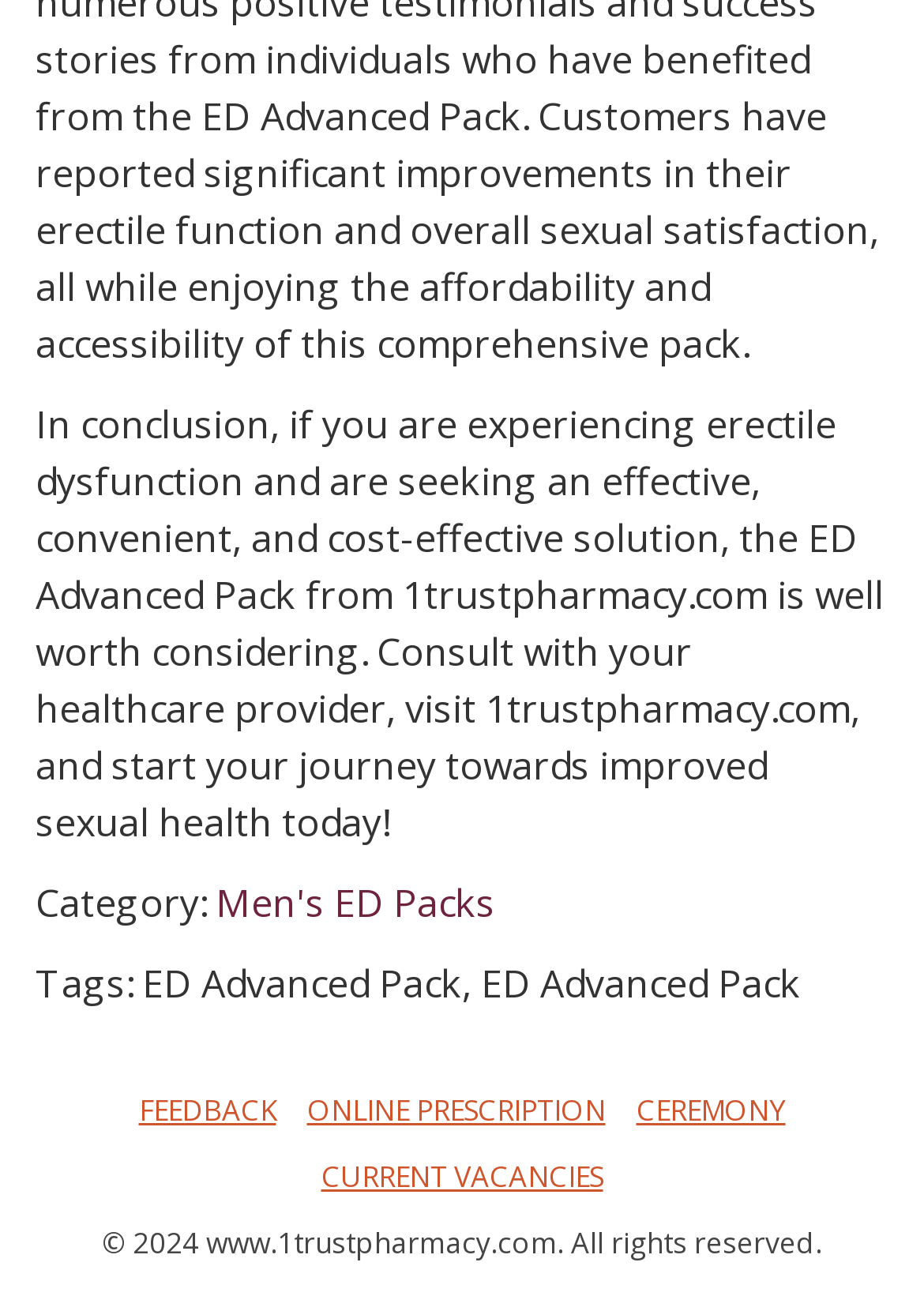How many tags are associated with the product?
Refer to the image and offer an in-depth and detailed answer to the question.

The product has one tag, which is 'ED Advanced Pack', as indicated by the text 'Tags: ED Advanced Pack, ED Advanced Pack'.